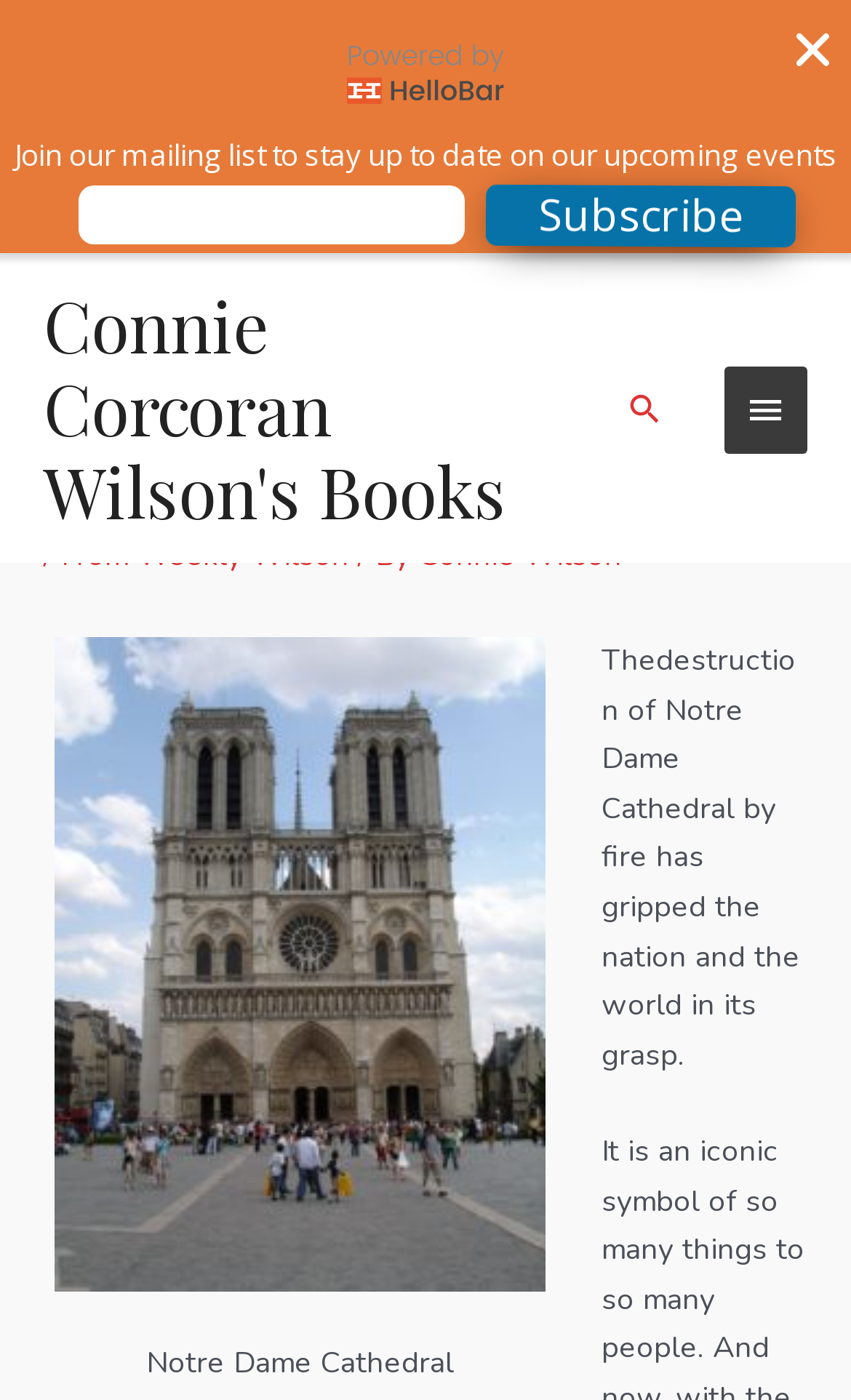Provide a short answer to the following question with just one word or phrase: What is the subject of the article?

Notre Dame Cathedral